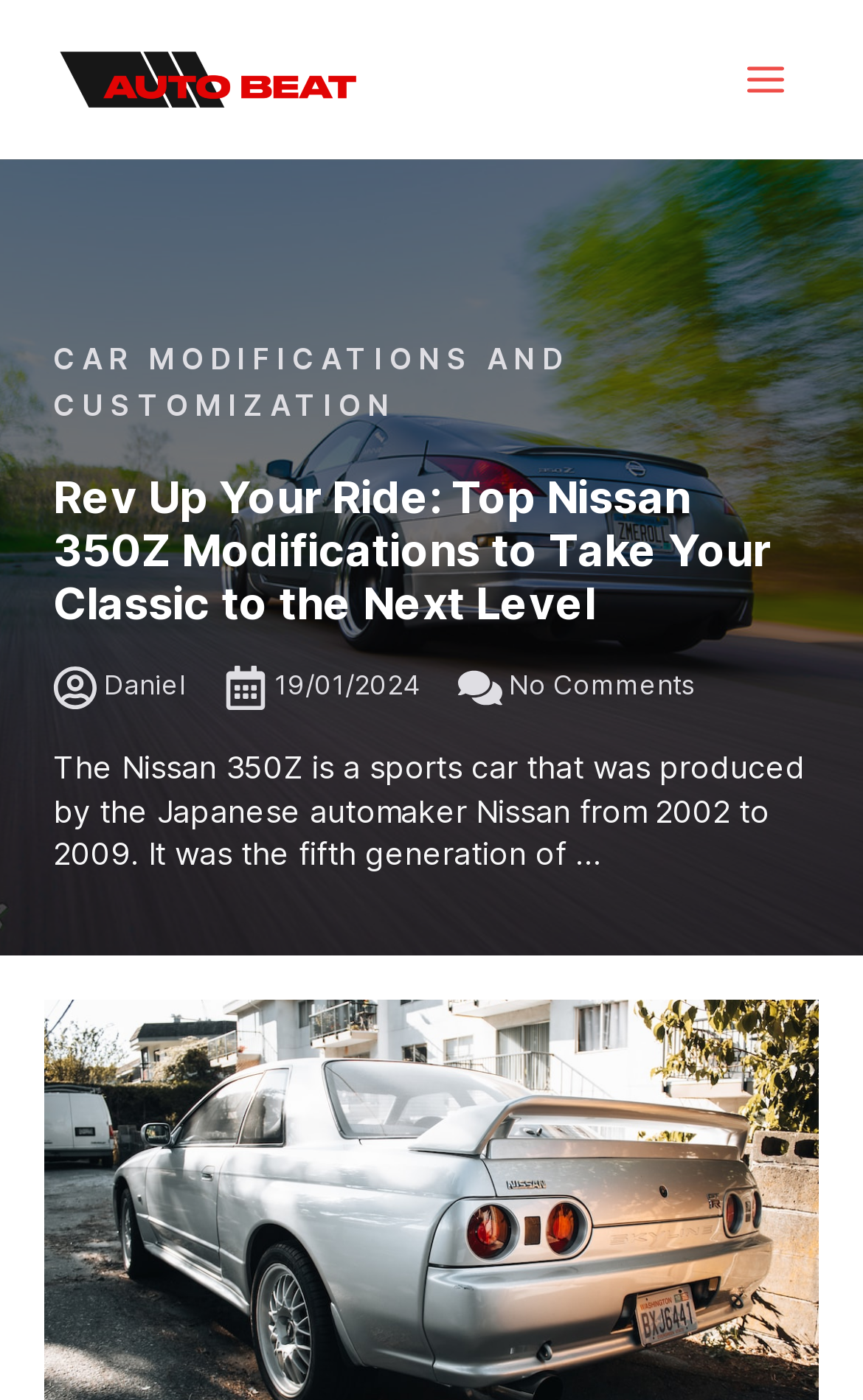What is the main topic of this webpage?
Please provide a detailed and comprehensive answer to the question.

Based on the webpage's content, including the links and headings, it appears that the main topic of this webpage is Japanese car culture, covering various aspects such as car modifications, customization, and classic cars.